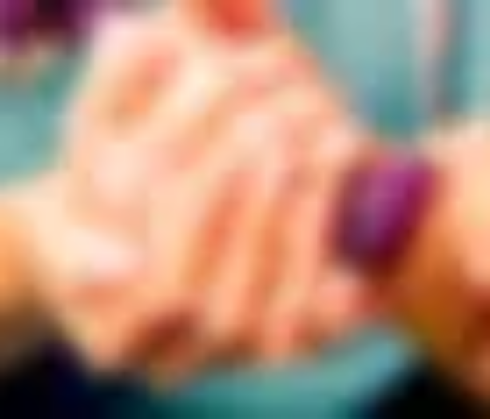Provide a comprehensive description of the image.

The image shows a close-up of two hands clasped together, conveying a sense of warmth and connection. One hand appears to be held by another, possibly in a comforting gesture, illustrating the caring nature of physical therapy. The background suggests a clinical but inviting environment, likely associated with a holistic approach to healing. This visual encapsulates the essence of supportive care and rehabilitation that Healing Hands Holistic Physical Therapy promotes, emphasizing the relationship between practitioner and patient.